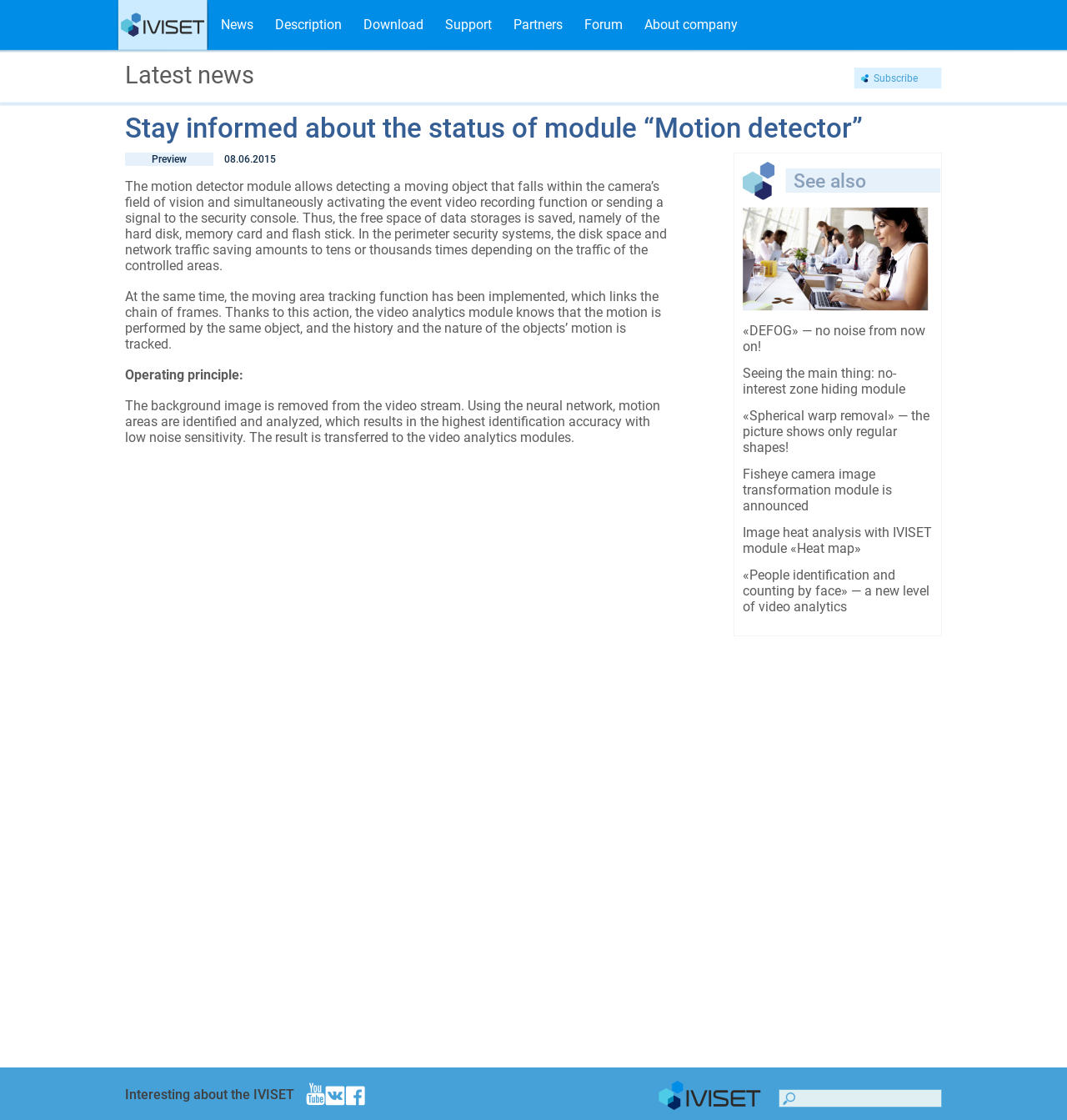Determine the bounding box coordinates of the section I need to click to execute the following instruction: "Read more about 'DEFOG'". Provide the coordinates as four float numbers between 0 and 1, i.e., [left, top, right, bottom].

[0.696, 0.288, 0.867, 0.316]